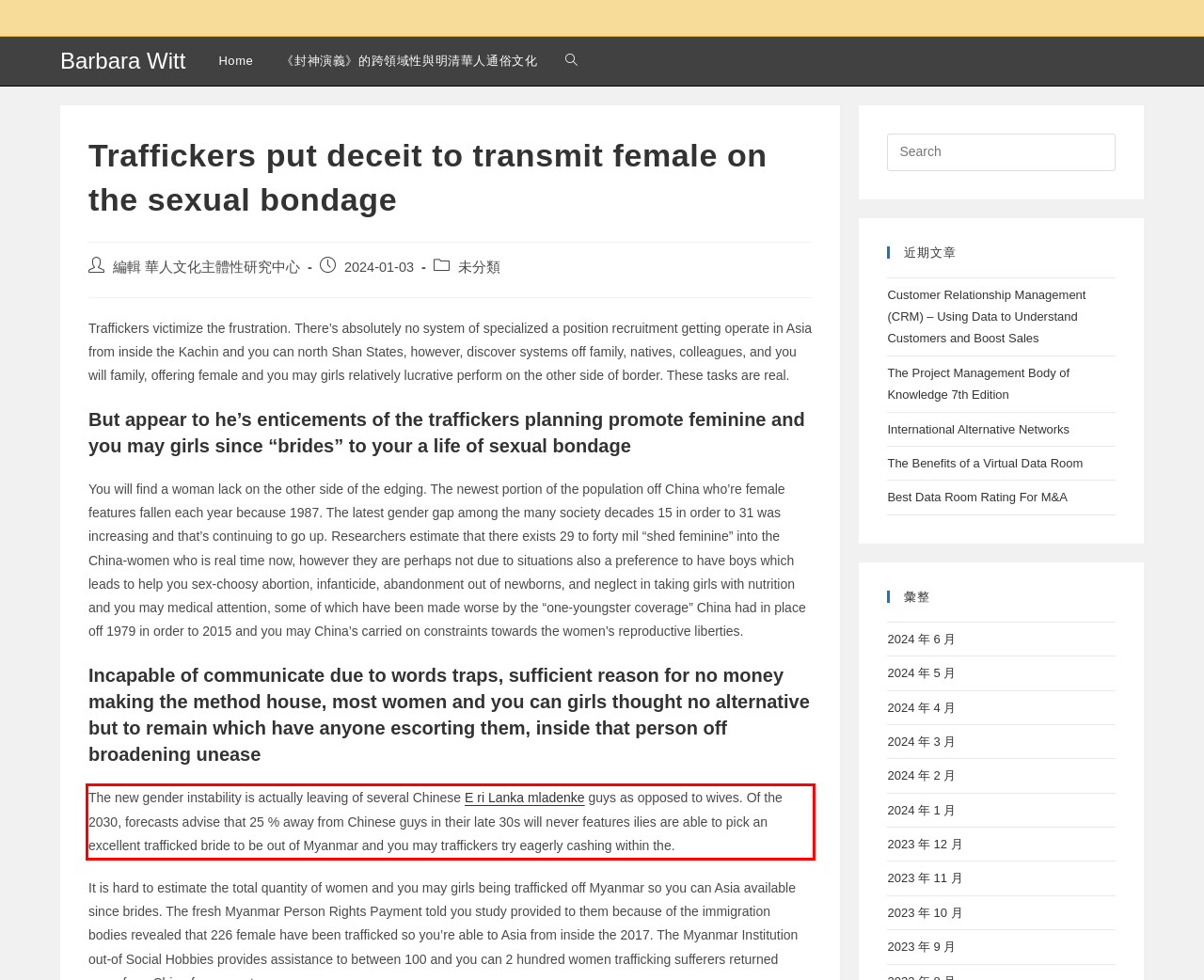You are presented with a webpage screenshot featuring a red bounding box. Perform OCR on the text inside the red bounding box and extract the content.

The new gender instability is actually leaving of several Chinese Е ri Lanka mladenke guys as opposed to wives. Of the 2030, forecasts advise that 25 % away from Chinese guys in their late 30s will never features ilies are able to pick an excellent trafficked bride to be out of Myanmar and you may traffickers try eagerly cashing within the.